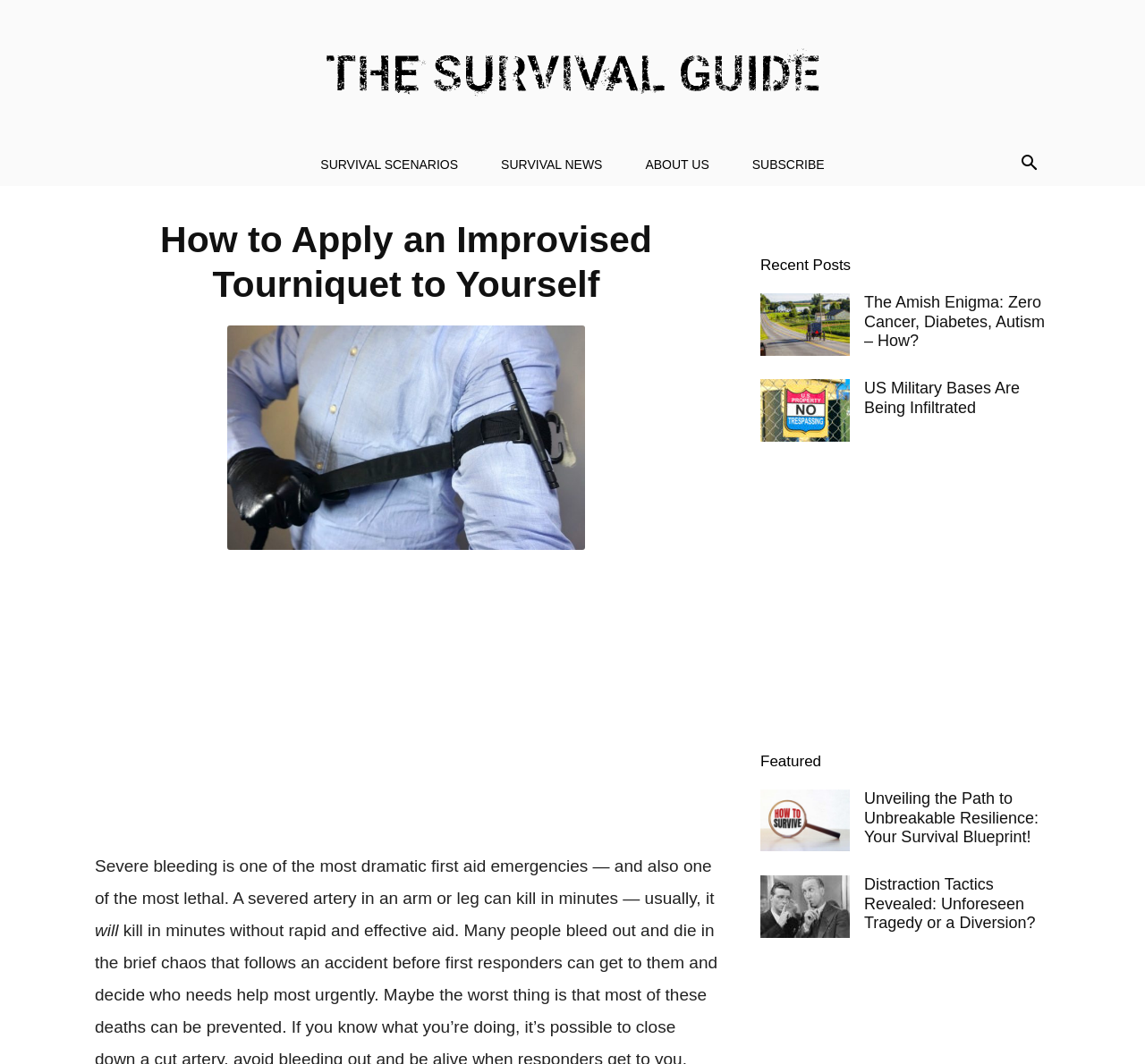Indicate the bounding box coordinates of the element that must be clicked to execute the instruction: "Read the article 'How to Apply an Improvised Tourniquet to Yourself'". The coordinates should be given as four float numbers between 0 and 1, i.e., [left, top, right, bottom].

[0.083, 0.805, 0.624, 0.853]